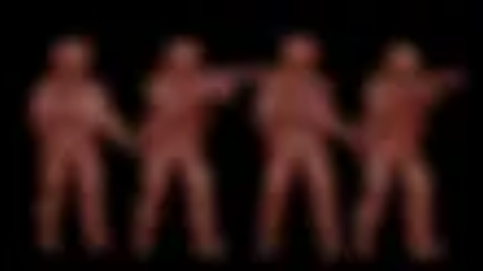Create a detailed narrative of what is happening in the image.

The image features a stylized, artistic representation of four humanoid figures in a dynamic pose, evoking a sense of movement and energy. Each figure appears in a reddish tone, contributing to a visually striking contrast against the dark background. The figures are positioned side by side, with varying stances that suggest interaction or action, which might symbolize collaboration or a shared experience. This composition invites viewers to interpret the narrative behind the figures, potentially reflecting themes of teamwork or expression in a creative context. The overall aesthetic combines elements of modern artistry with a dynamic portrayal of form and gesture.